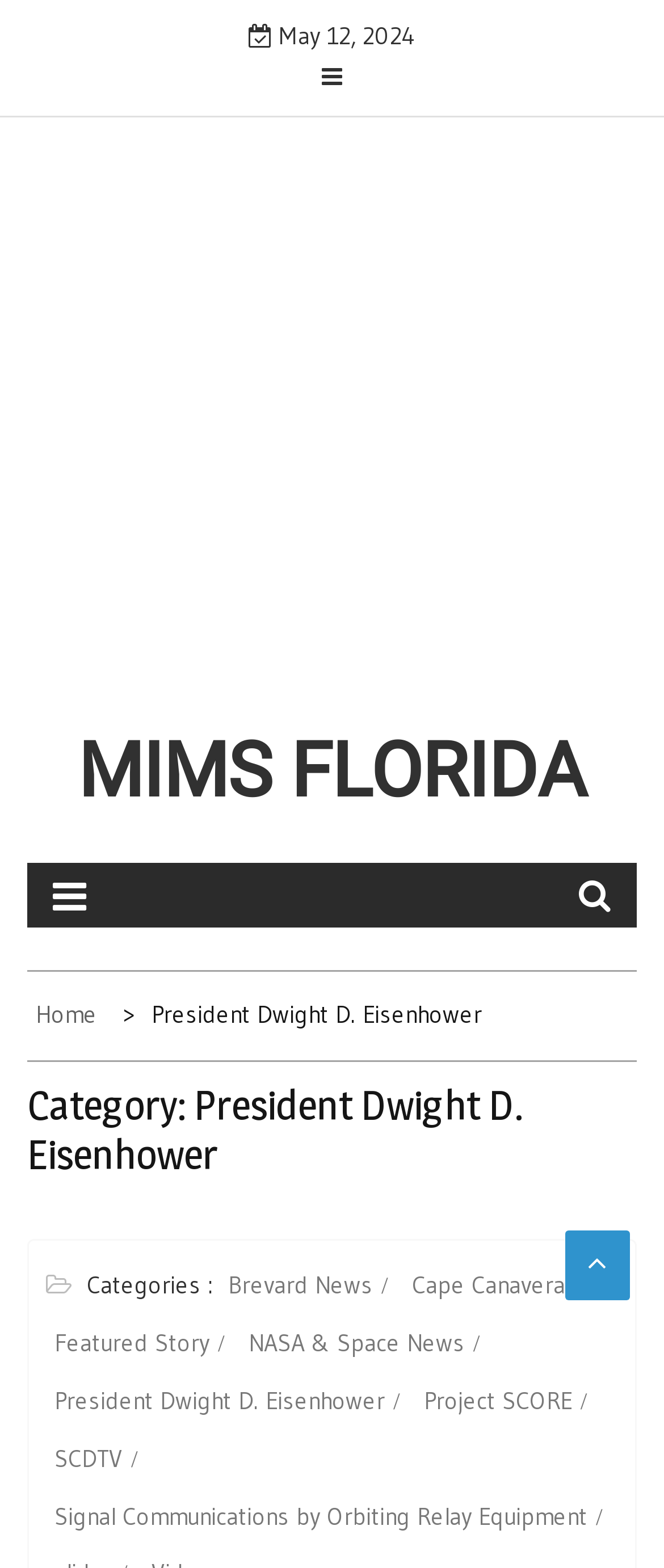Please find the bounding box coordinates of the clickable region needed to complete the following instruction: "Expand the navigation menu". The bounding box coordinates must consist of four float numbers between 0 and 1, i.e., [left, top, right, bottom].

[0.079, 0.55, 0.172, 0.586]